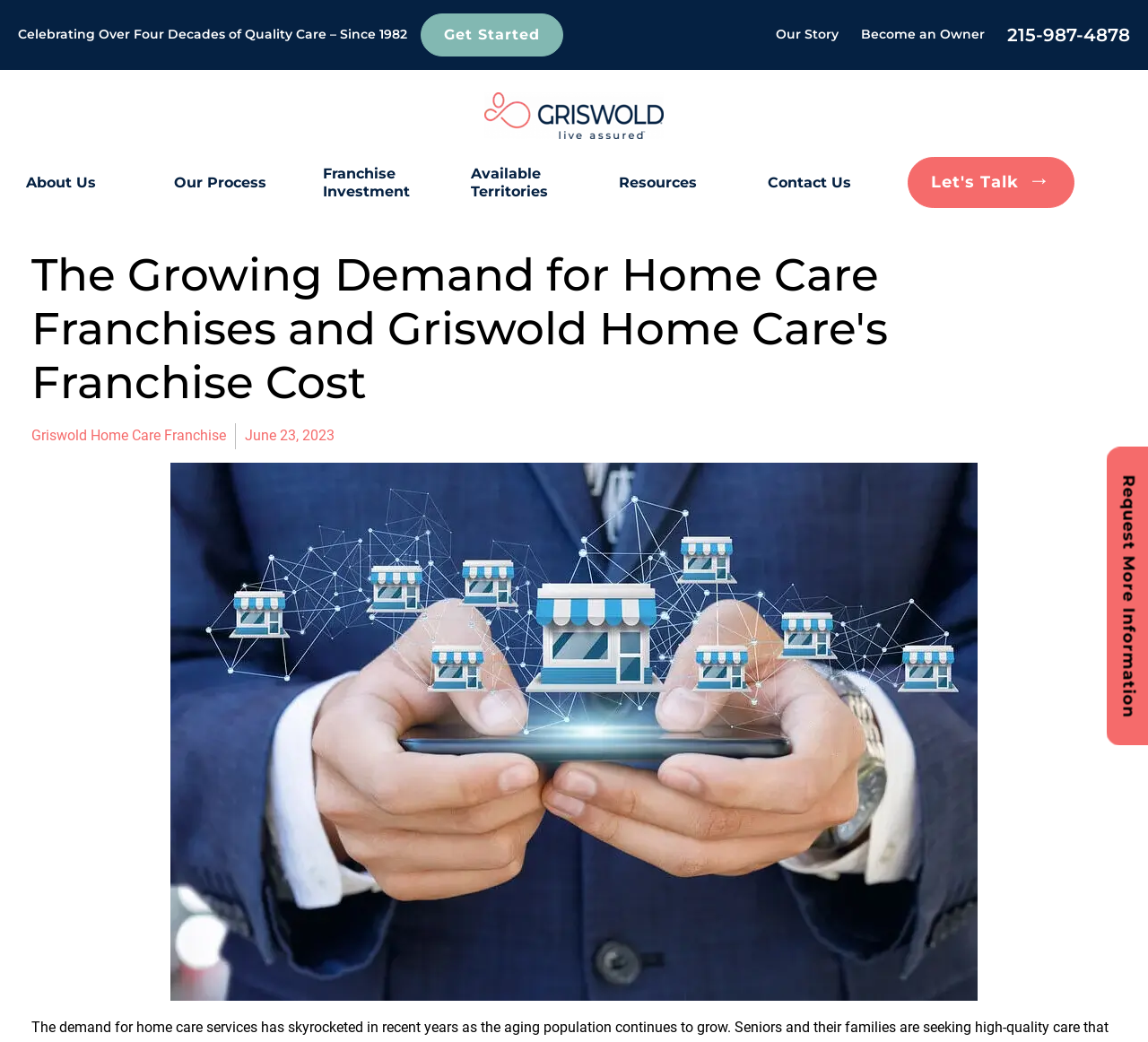Generate a thorough description of the webpage.

The webpage is about Griswold Home Care, a senior care franchise, and provides information on the costs involved in getting into the industry. At the top of the page, there is a heading that highlights the growing demand for home care franchises and the franchise cost of Griswold Home Care. Below this heading, there is a brief description of the franchise, along with the date "June 23, 2023".

On the top-left corner of the page, there is a logo of Griswold Home Care, accompanied by a tagline "Celebrating Over Four Decades of Quality Care – Since 1982". To the right of the logo, there are several links, including "Get Started", "Our Story", "Become an Owner", and a phone number "215-987-4878". 

Below these links, there is a navigation menu with links to "About Us", "Our Process", "Franchise Investment", "Available Territories", "Resources", and "Contact Us". On the right side of the navigation menu, there is a call-to-action link "Let's Talk→".

The main content of the page is divided into two sections. On the left side, there is a large image that illustrates the franchise business model. On the right side, there is a section that provides detailed information about the franchise costs and opportunities, which is the main focus of the page.